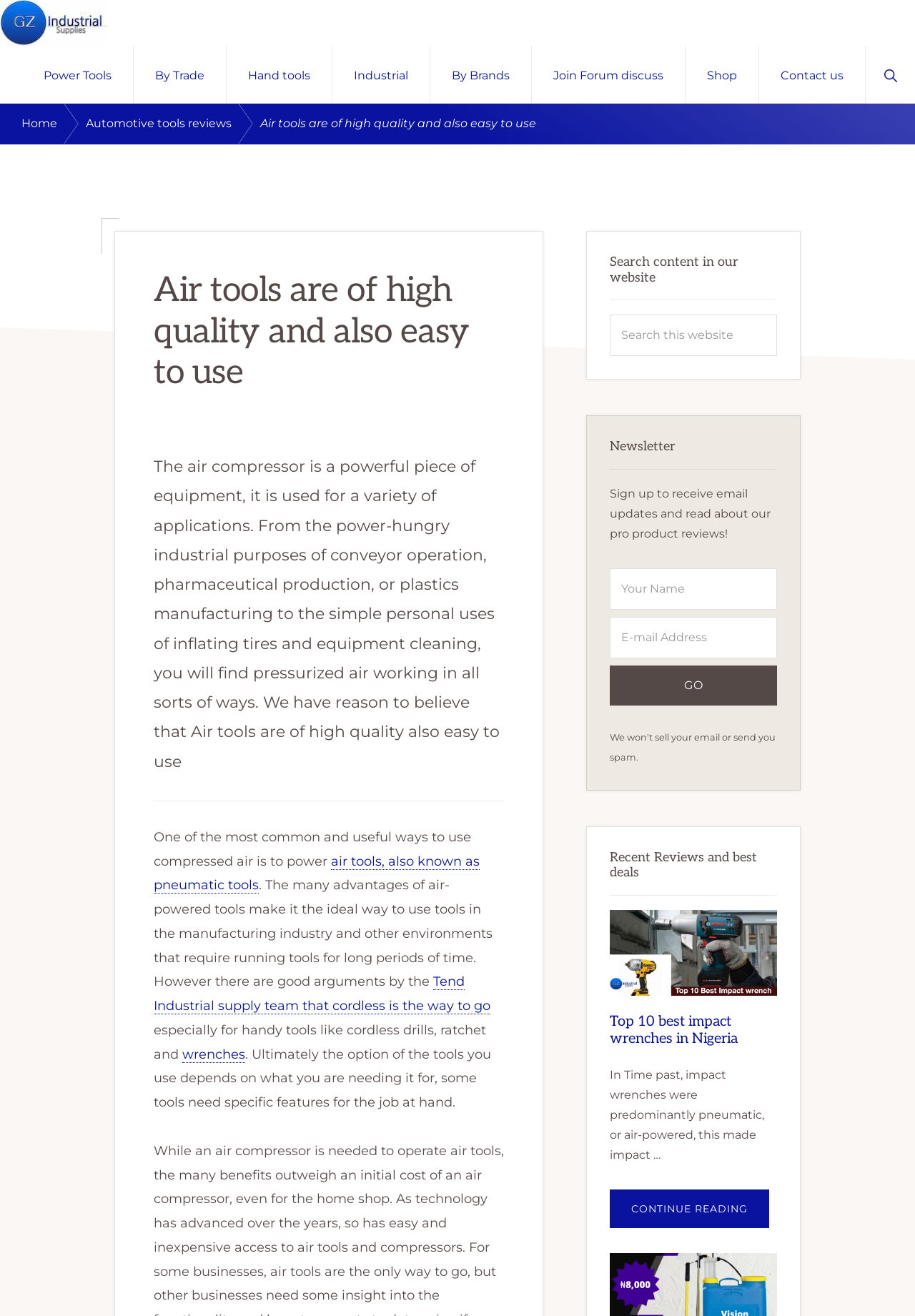Provide a one-word or one-phrase answer to the question:
What can you sign up for in the newsletter section?

Email updates